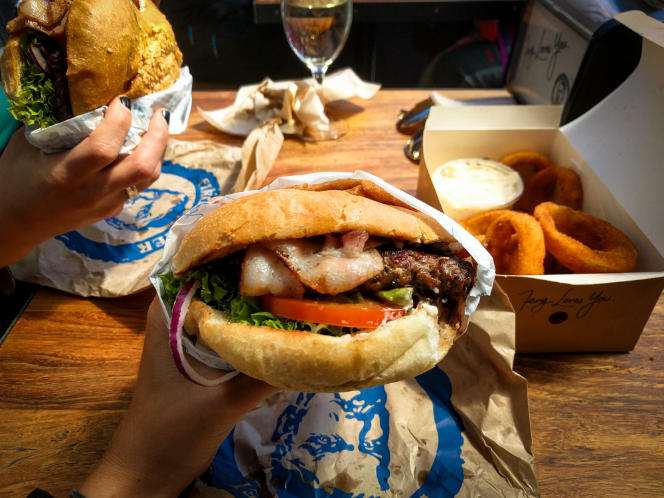Please respond in a single word or phrase: 
Where is the meal likely taking place?

Fergburger